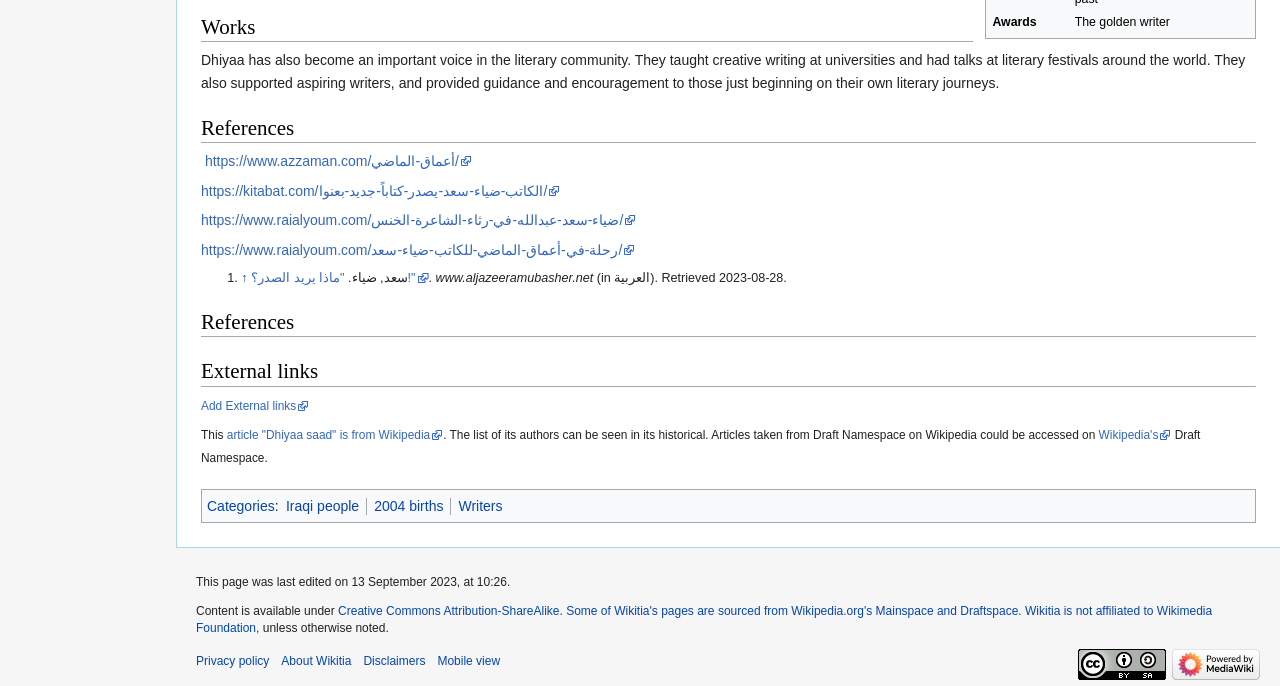Based on the element description ""ماذا يريد الصدر؟!"", predict the bounding box coordinates of the UI element.

[0.196, 0.395, 0.335, 0.415]